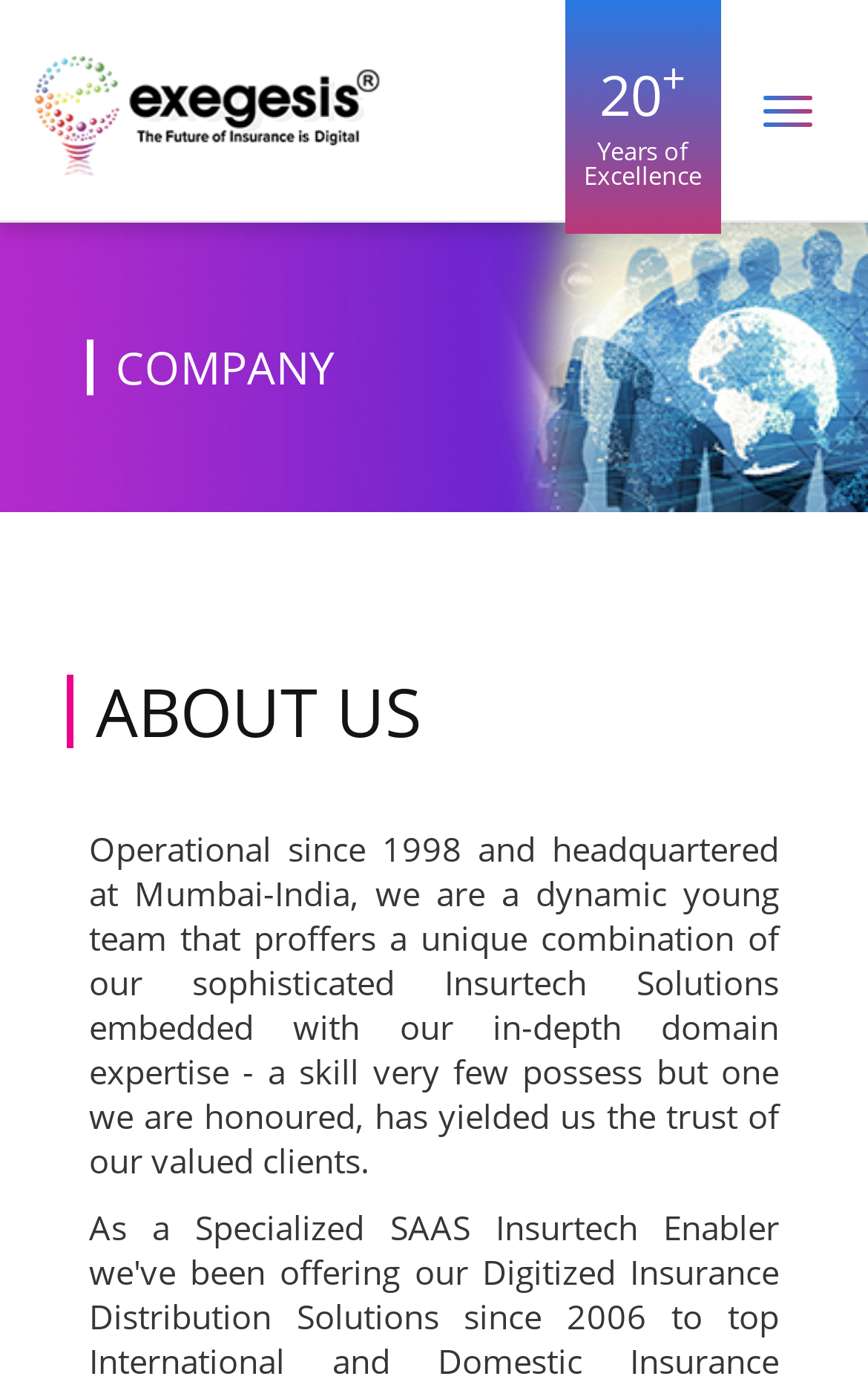How many years of experience does the company have?
Based on the visual information, provide a detailed and comprehensive answer.

The text '20' with a superscript '+' indicates that the company has more than 20 years of experience, but the exact number is not specified.